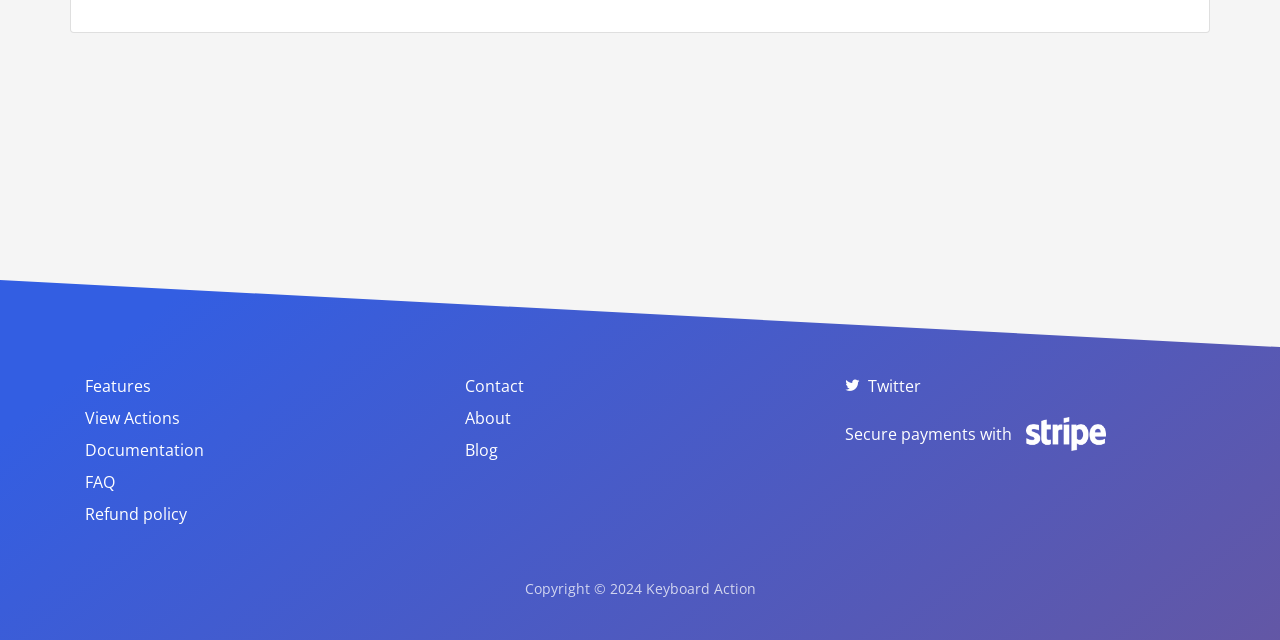Given the description "Documentation", provide the bounding box coordinates of the corresponding UI element.

[0.066, 0.687, 0.159, 0.721]